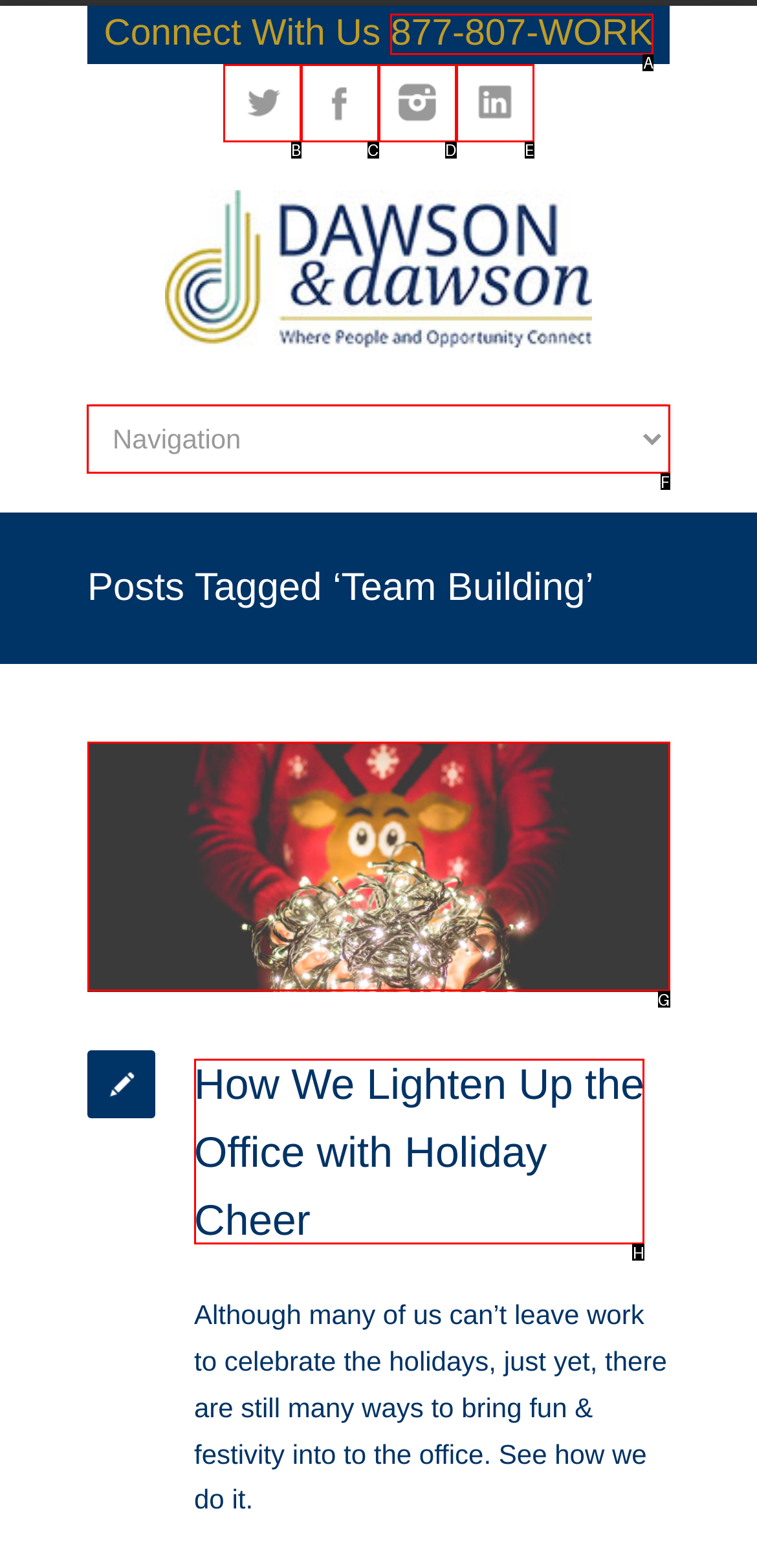Based on the task: View related posts, which UI element should be clicked? Answer with the letter that corresponds to the correct option from the choices given.

None